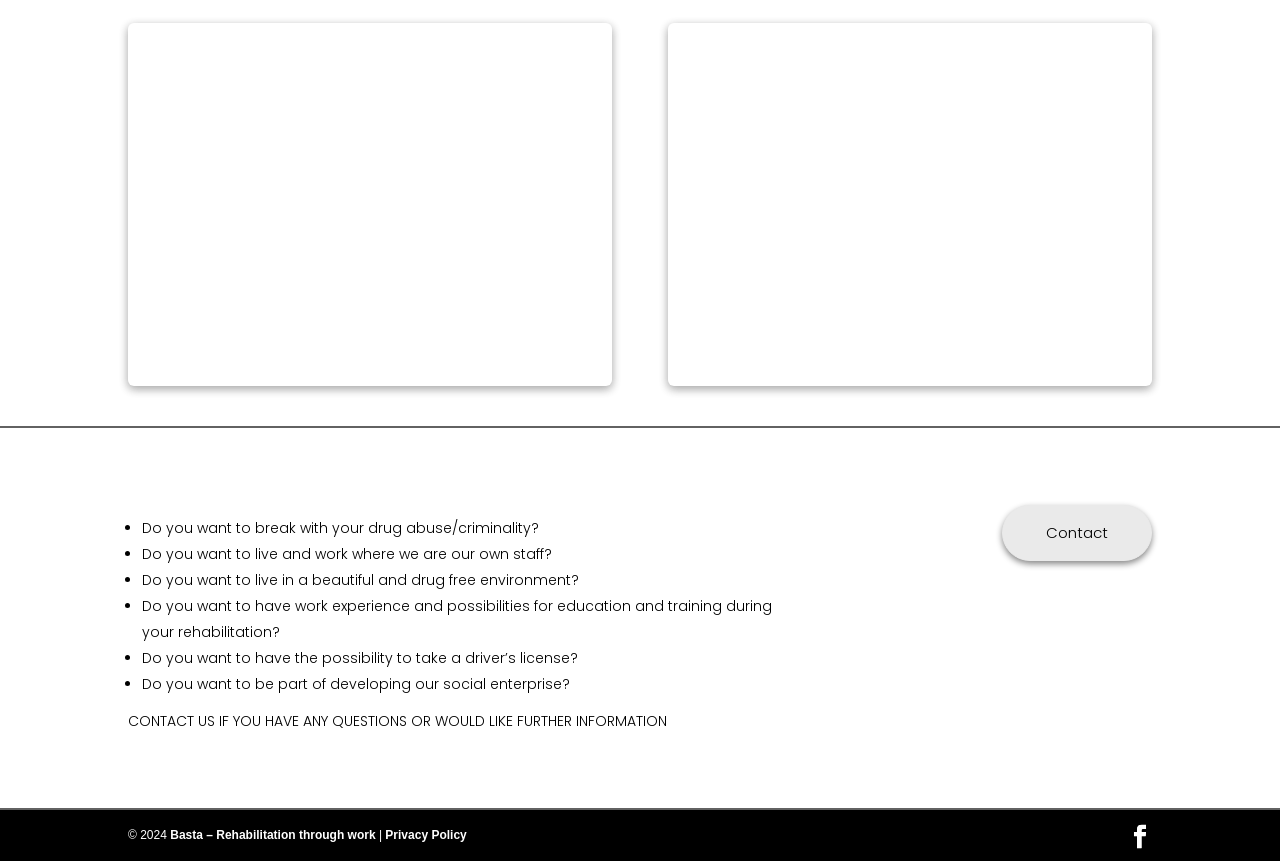Is there a way to get in touch with the organization?
Look at the screenshot and give a one-word or phrase answer.

Yes